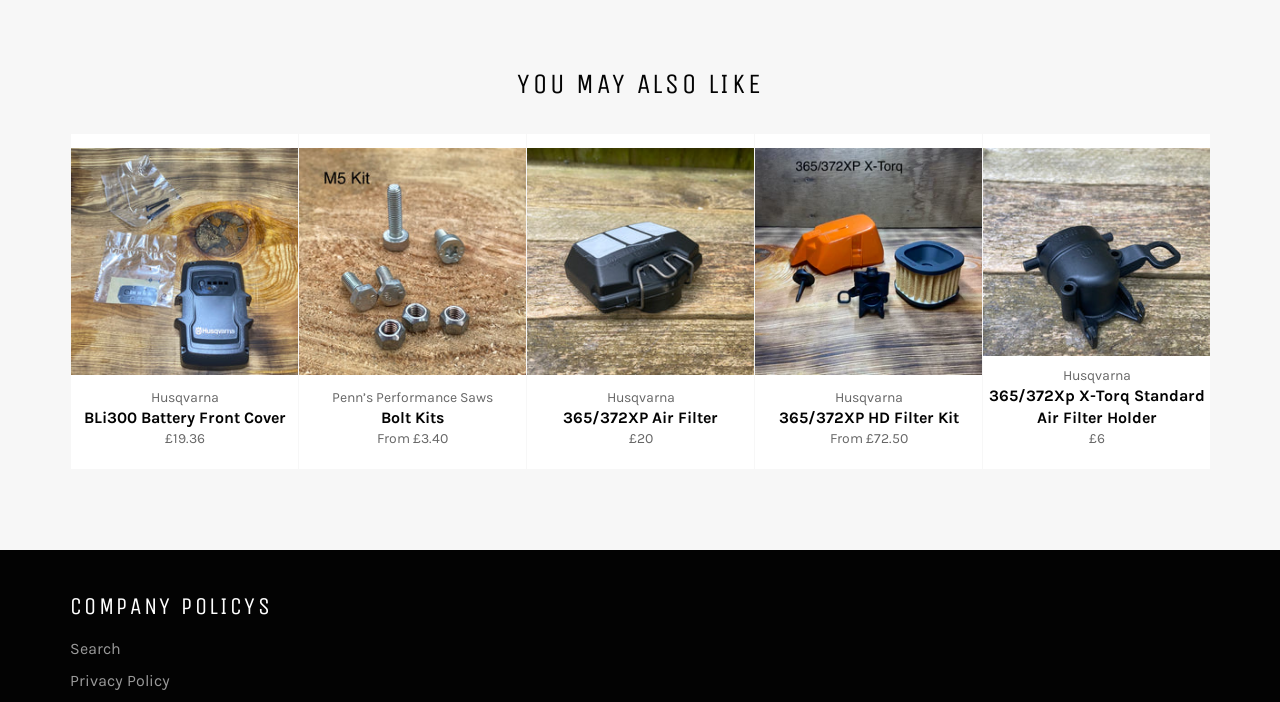What is the price range of Bolt Kits?
Please provide a detailed and thorough answer to the question.

The price range of Bolt Kits can be found in the link element with the text 'Bolt Kits Penn’s Performance Saws Bolt Kits From £3.40'.